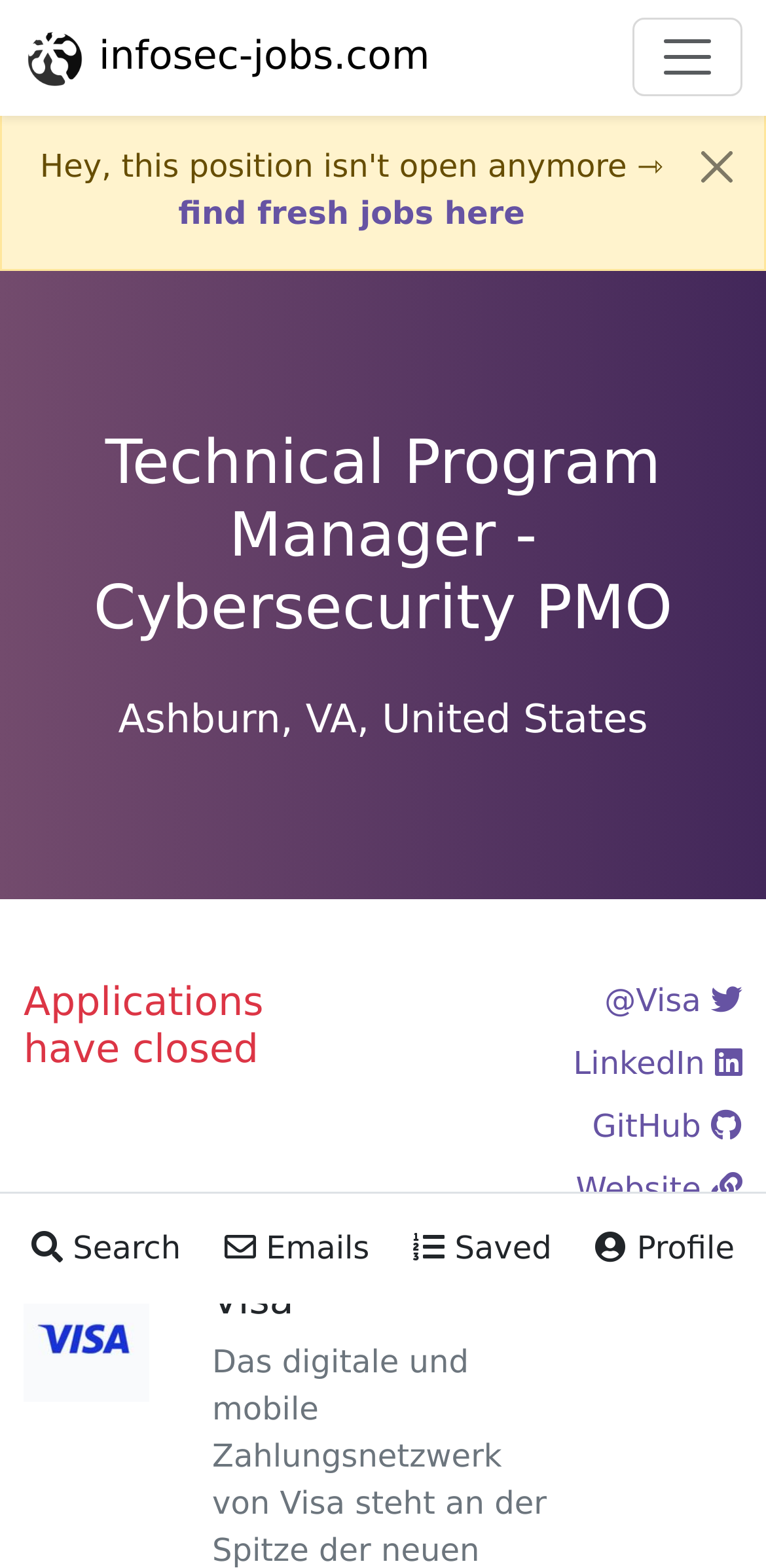Respond with a single word or phrase to the following question:
Is the job application still open?

No